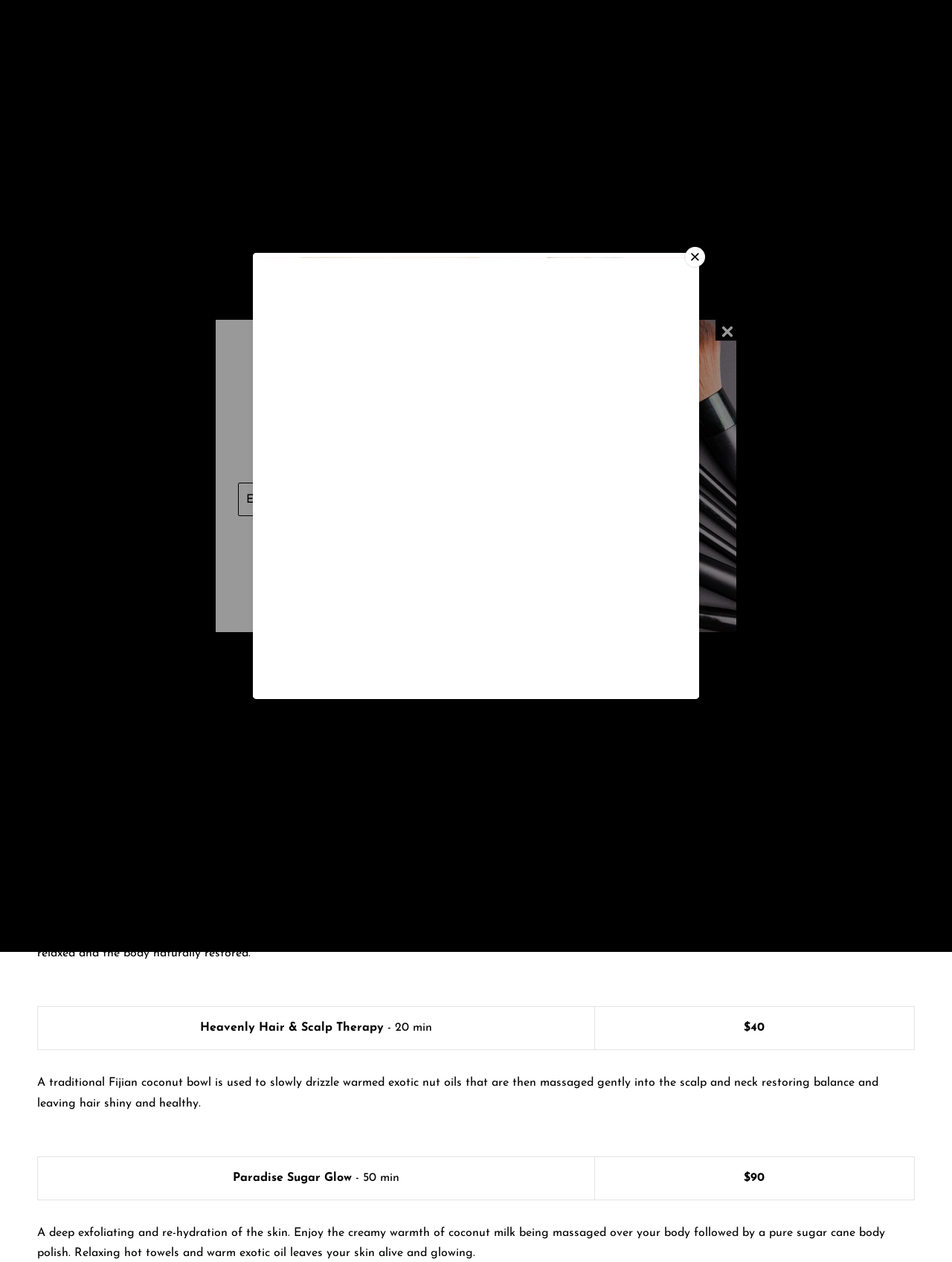Please give a short response to the question using one word or a phrase:
What is the price of the Tropical Hand Polish treatment?

$30